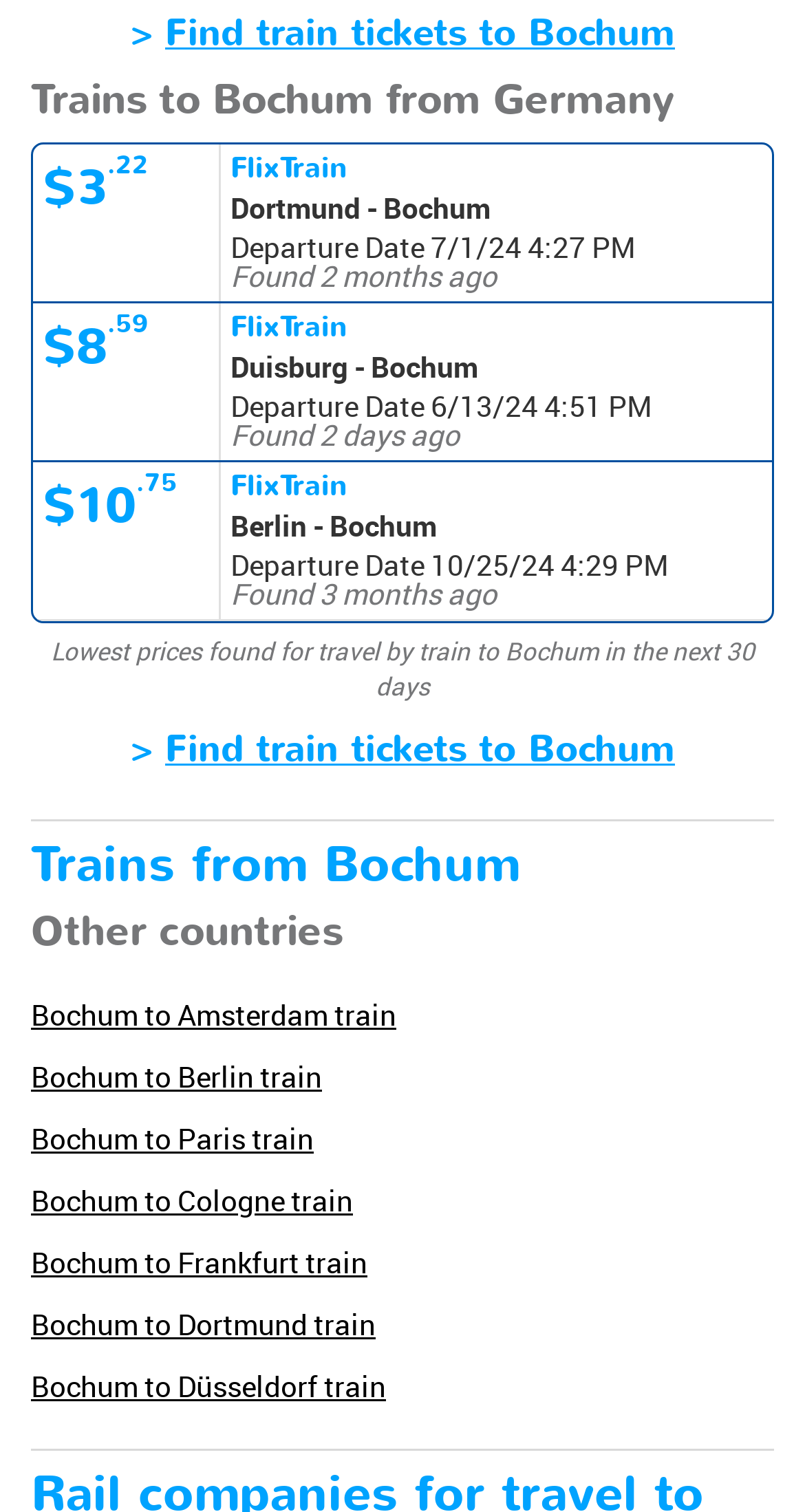Answer the question below with a single word or a brief phrase: 
What is the price of the cheapest train ticket to Bochum?

$3.22